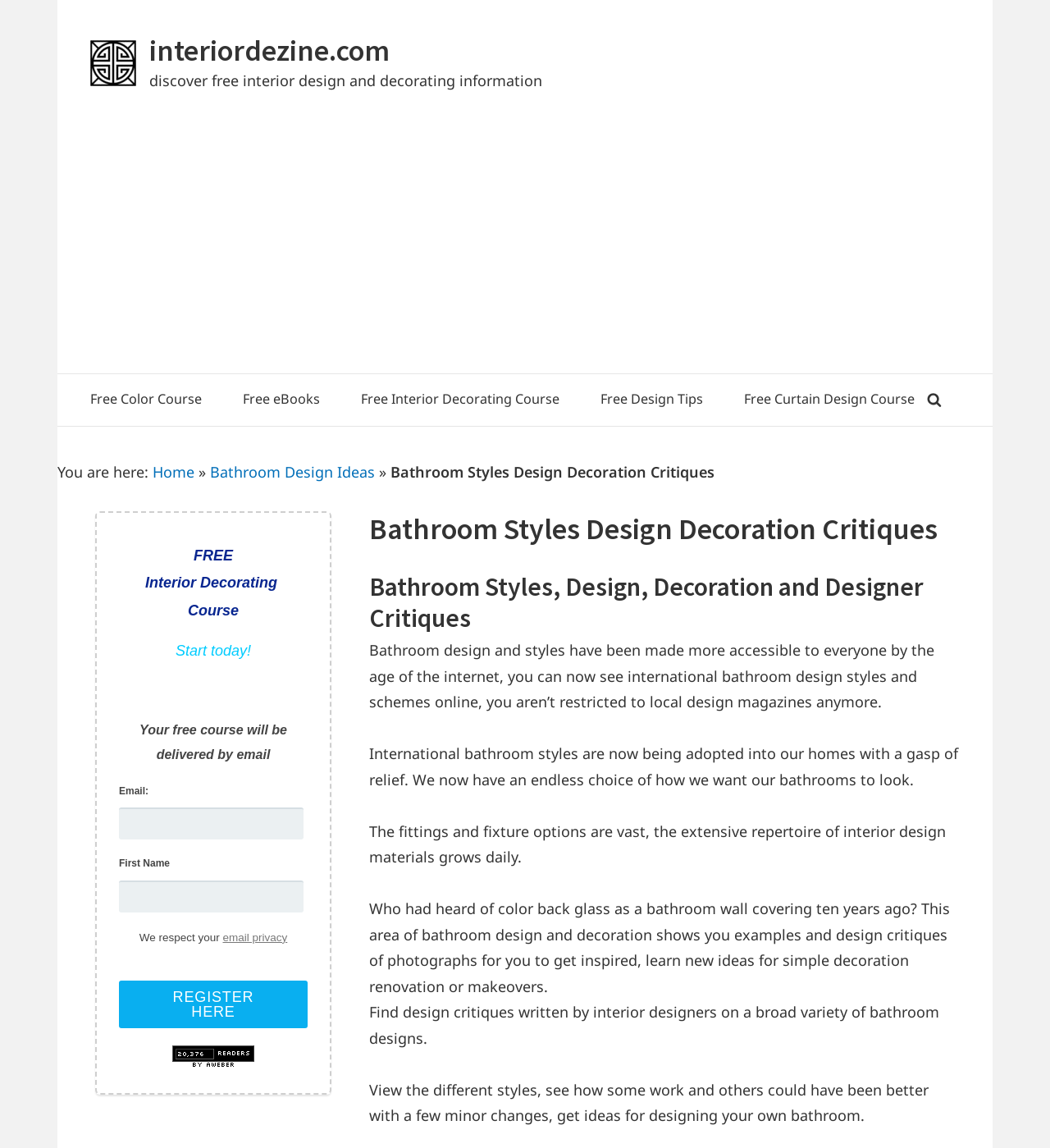What is the theme of the photographs being critiqued?
Identify the answer in the screenshot and reply with a single word or phrase.

Bathroom designs